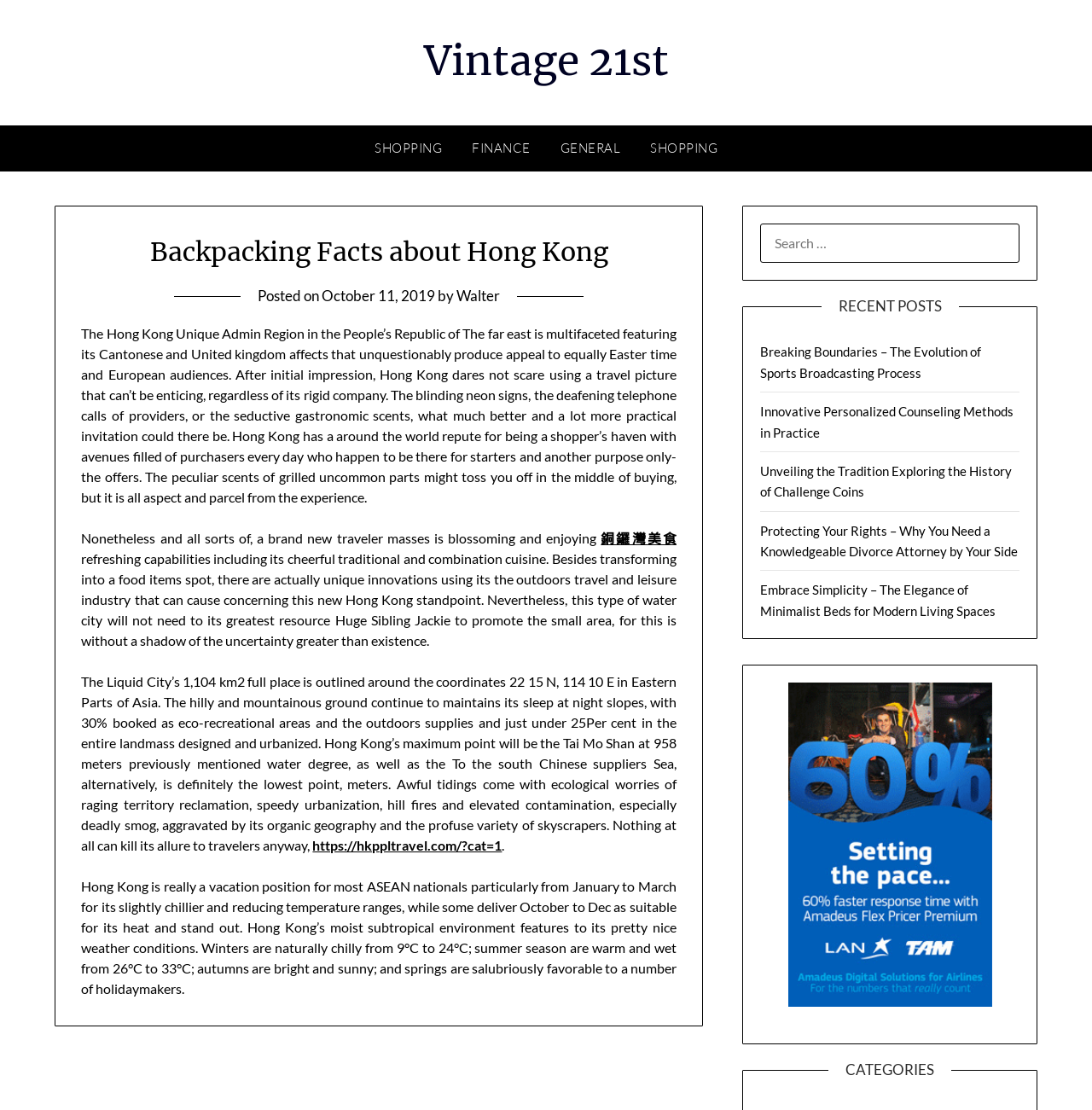Write an elaborate caption that captures the essence of the webpage.

The webpage is about backpacking facts about Hong Kong, with a focus on its unique administration region, cultural influences, and attractions. At the top, there is a header with a link to "Vintage 21st" and a navigation menu with links to "SHOPPING", "FINANCE", and "GENERAL". 

Below the navigation menu, there is a main content area that takes up most of the page. It starts with a header that reads "Backpacking Facts about Hong Kong" and displays the posting date and author. 

The main content is divided into several paragraphs that describe Hong Kong's cultural appeal, its reputation as a shopper's haven, and its unique food scene. There are also links to related topics, such as "銅鑼灣美食" (a Cantonese phrase meaning "Causeway Bay food"). 

The page also provides information about Hong Kong's geography, climate, and environmental concerns. Additionally, there is a link to a related article about travel in Hong Kong. 

On the right side of the page, there is a search box with a label "SEARCH FOR:". Below the search box, there is a section titled "RECENT POSTS" that lists several links to other articles on various topics, including sports broadcasting, counseling methods, and minimalist beds. 

At the bottom of the page, there is a section titled "CATEGORIES" that appears to be a footer element.